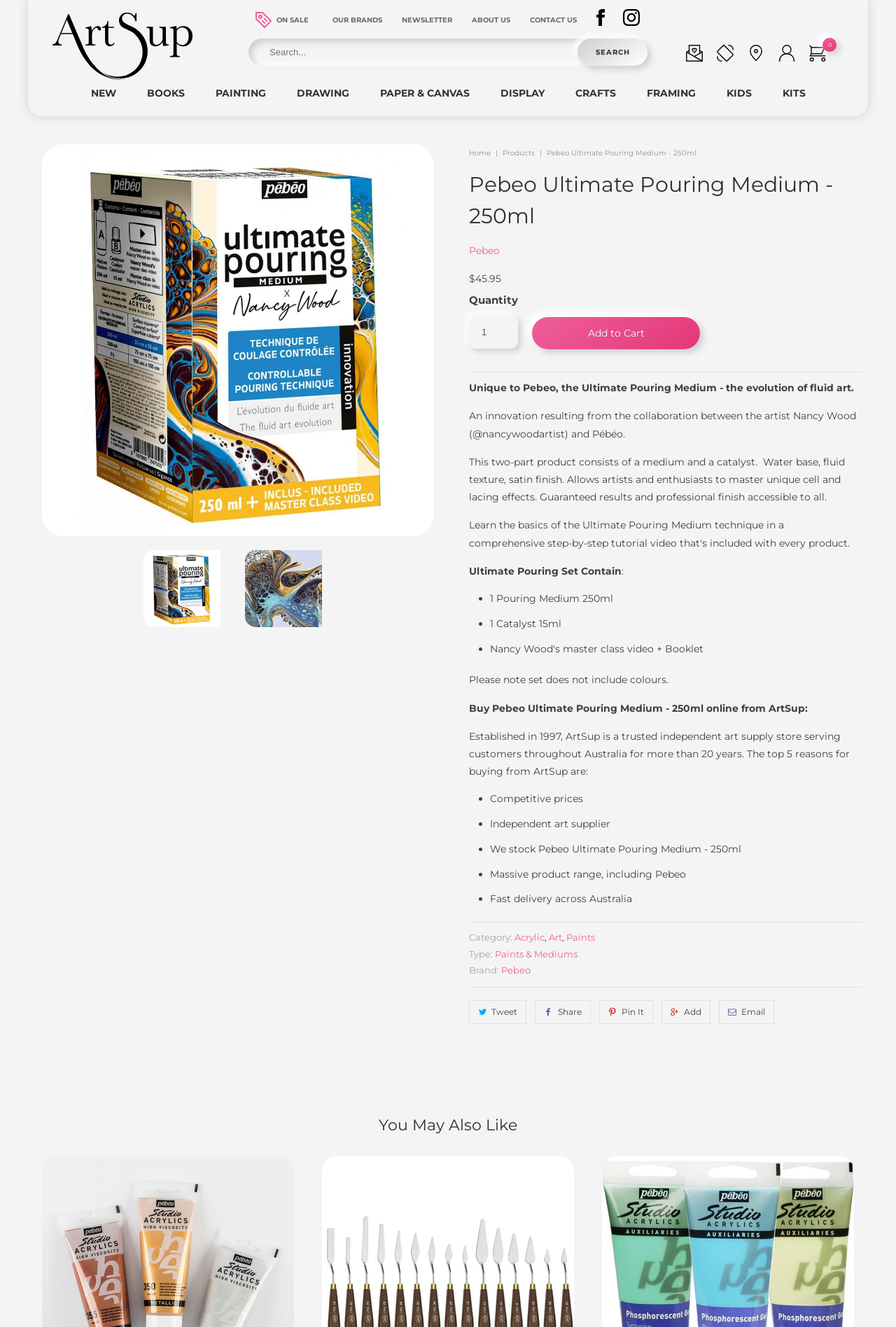Locate the primary heading on the webpage and return its text.

Pebeo Ultimate Pouring Medium - 250ml